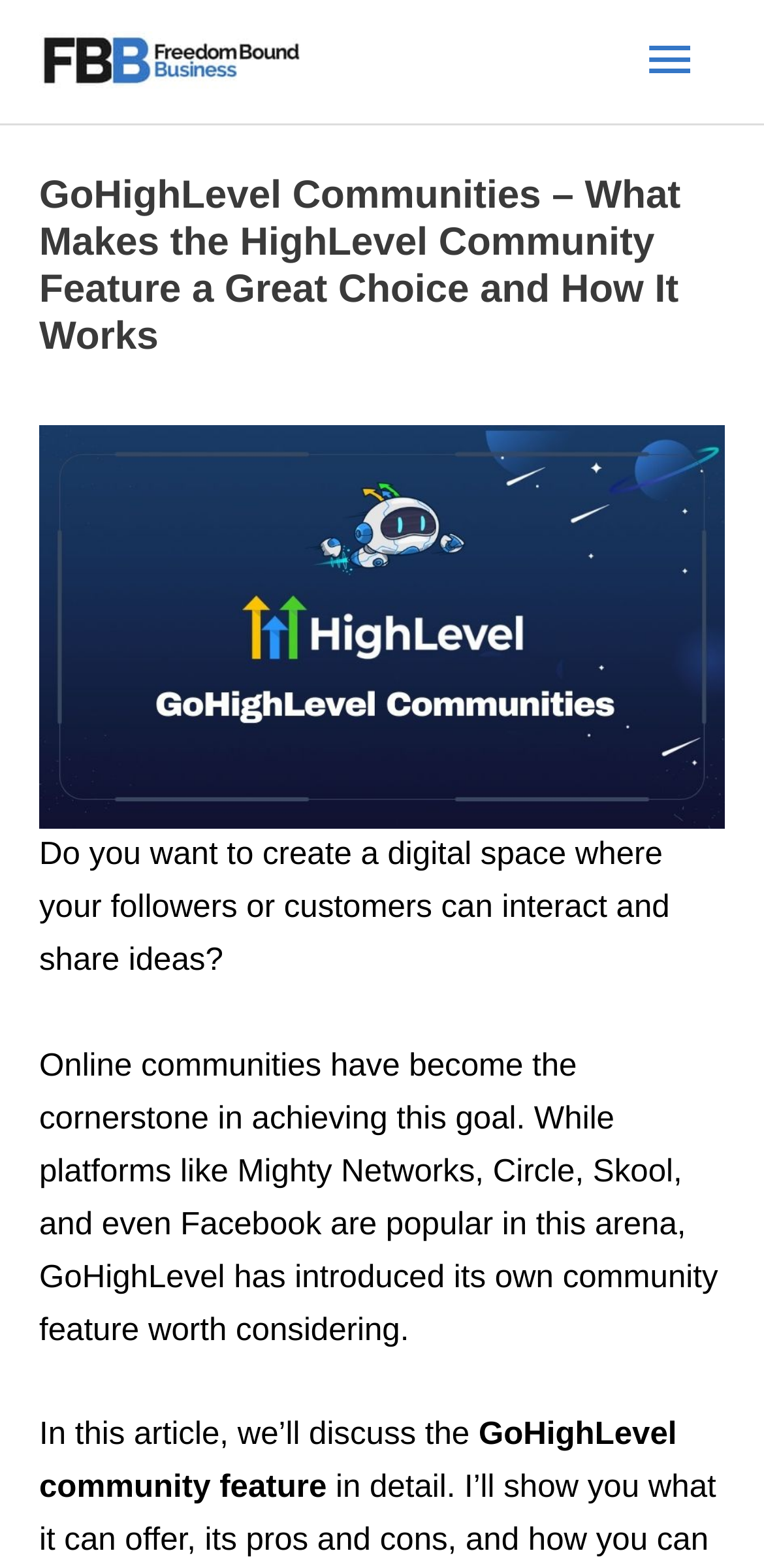What is the logo on the top left corner?
Based on the image, respond with a single word or phrase.

Freedom Bound Business